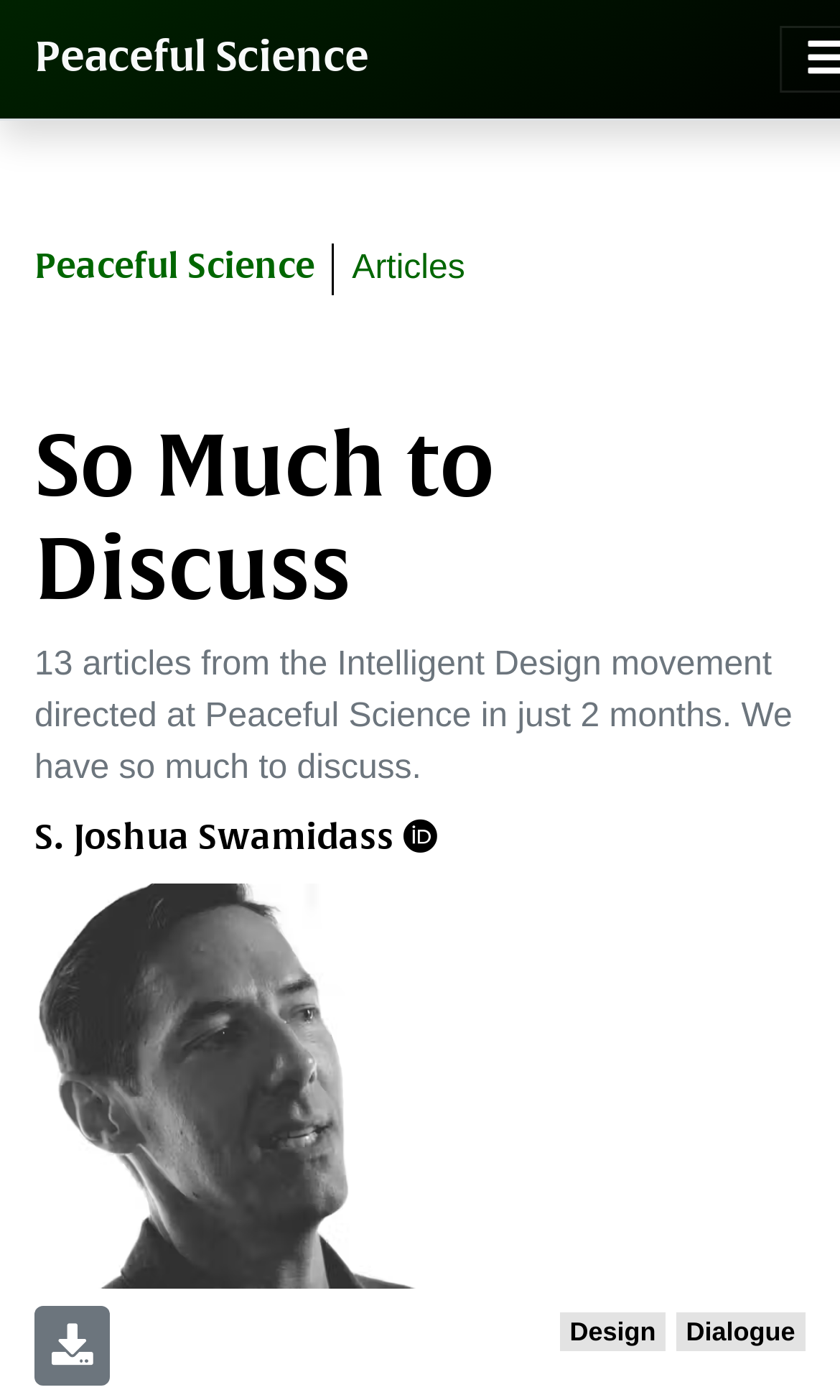Give a one-word or short phrase answer to this question: 
What is the name of the website?

Peaceful Science